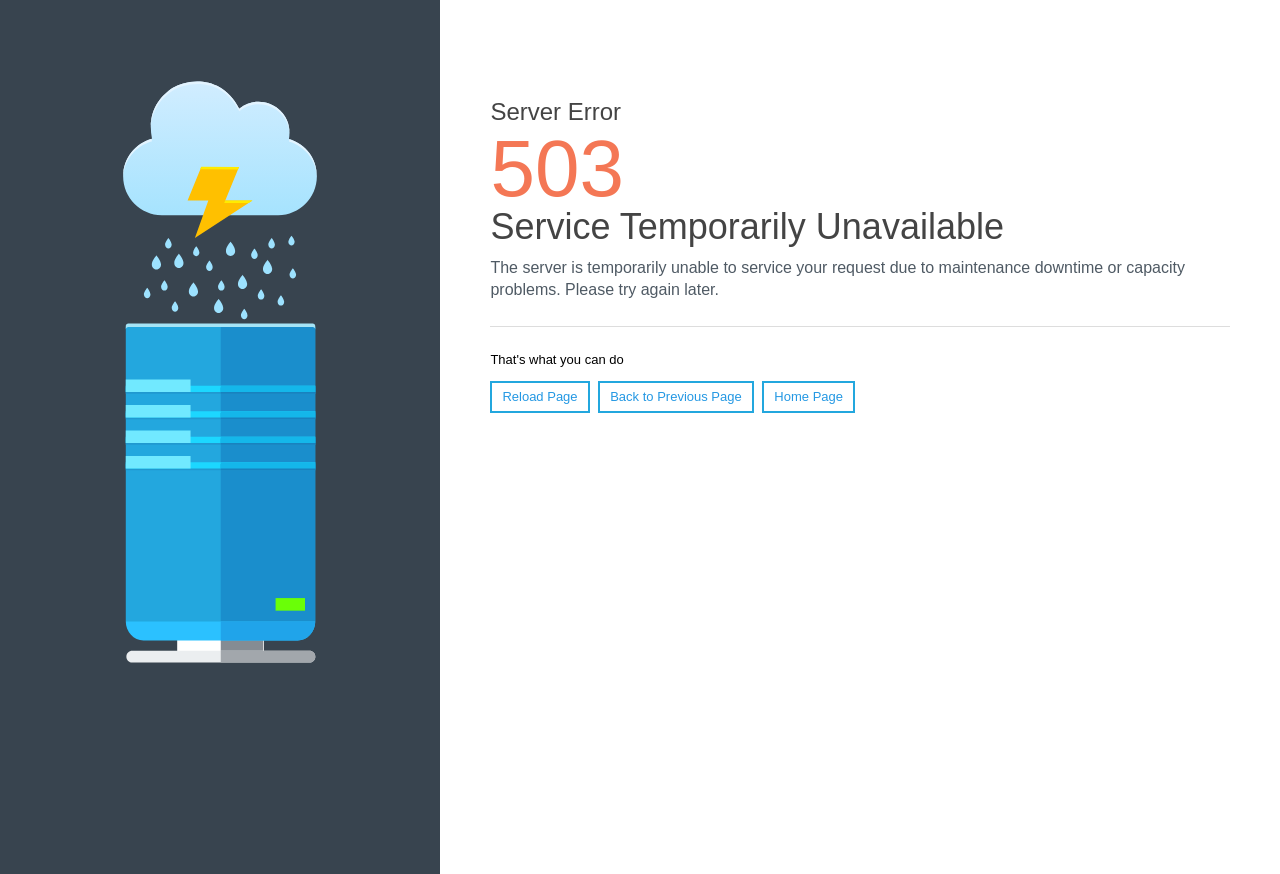Provide an in-depth caption for the elements present on the webpage.

The webpage displays an error message indicating that the service is temporarily unavailable. At the top, there are two headings, "Server Error" and "Service Temporarily Unavailable", positioned horizontally next to each other. Below these headings, a paragraph of text explains the reason for the error, stating that the server is unable to service the request due to maintenance or capacity issues, and advises the user to try again later. 

Underneath the text, there is a horizontal separator line. Below the separator, three links are aligned horizontally: "Reload Page", "Back to Previous Page", and "Home Page", allowing the user to navigate to different pages.